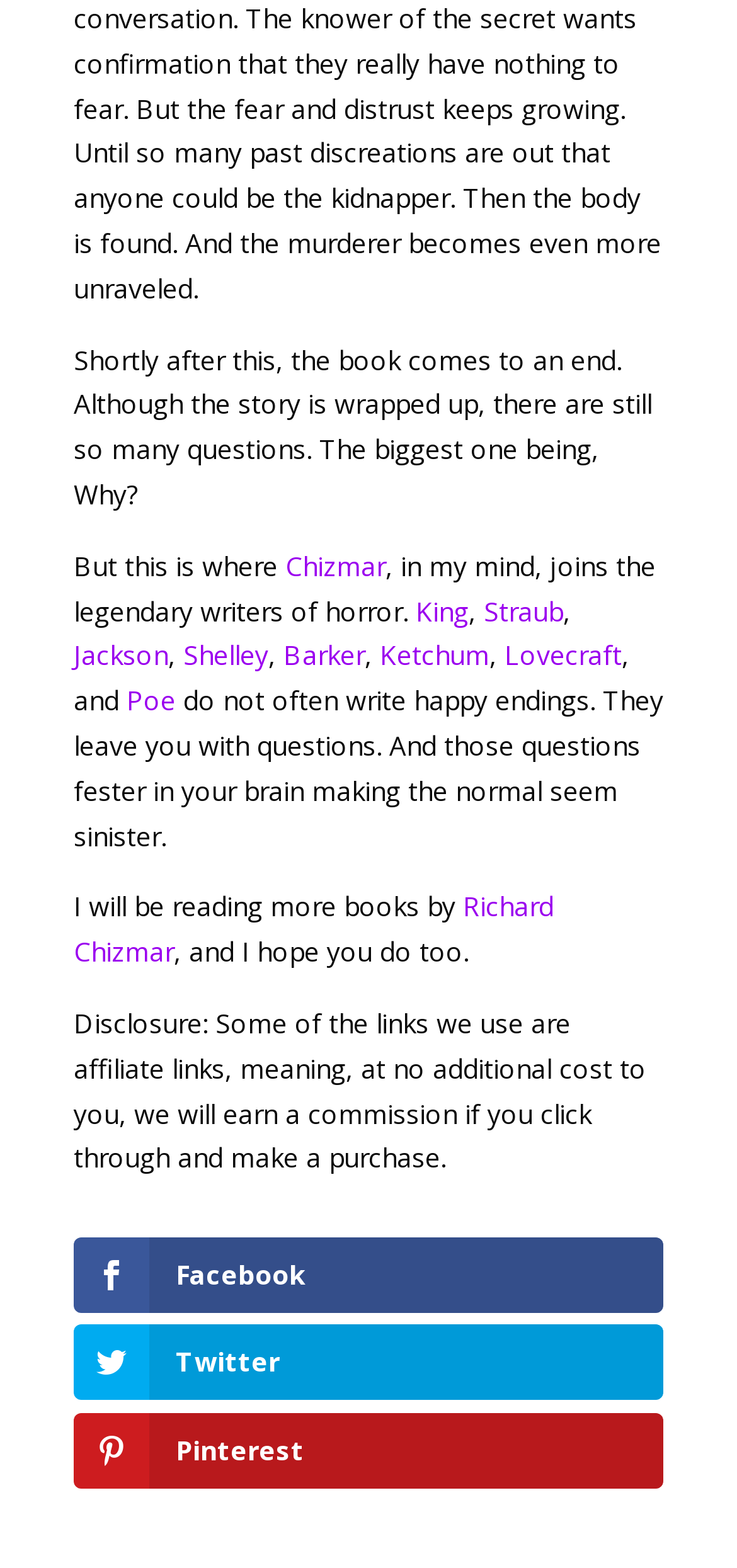Provide the bounding box coordinates for the specified HTML element described in this description: "Ketchum". The coordinates should be four float numbers ranging from 0 to 1, in the format [left, top, right, bottom].

[0.515, 0.406, 0.664, 0.429]